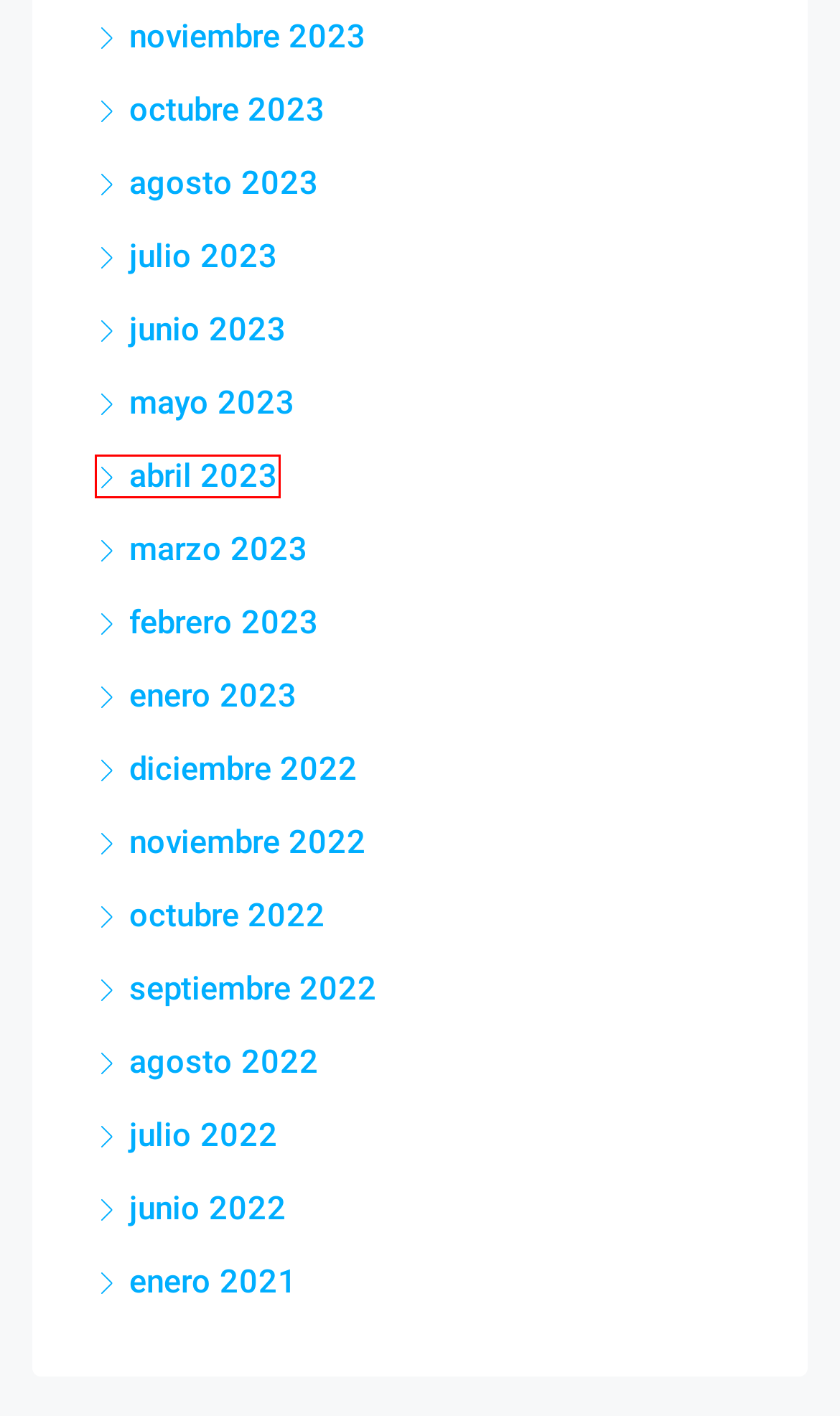You are provided with a screenshot of a webpage highlighting a UI element with a red bounding box. Choose the most suitable webpage description that matches the new page after clicking the element in the bounding box. Here are the candidates:
A. julio 2022 – Options Industry / Warehouses &  Commercial Properties for Lease
B. abril 2023 – Options Industry / Warehouses &  Commercial Properties for Lease
C. enero 2023 – Options Industry / Warehouses &  Commercial Properties for Lease
D. octubre 2022 – Options Industry / Warehouses &  Commercial Properties for Lease
E. septiembre 2022 – Options Industry / Warehouses &  Commercial Properties for Lease
F. diciembre 2022 – Options Industry / Warehouses &  Commercial Properties for Lease
G. noviembre 2023 – Options Industry / Warehouses &  Commercial Properties for Lease
H. junio 2022 – Options Industry / Warehouses &  Commercial Properties for Lease

B